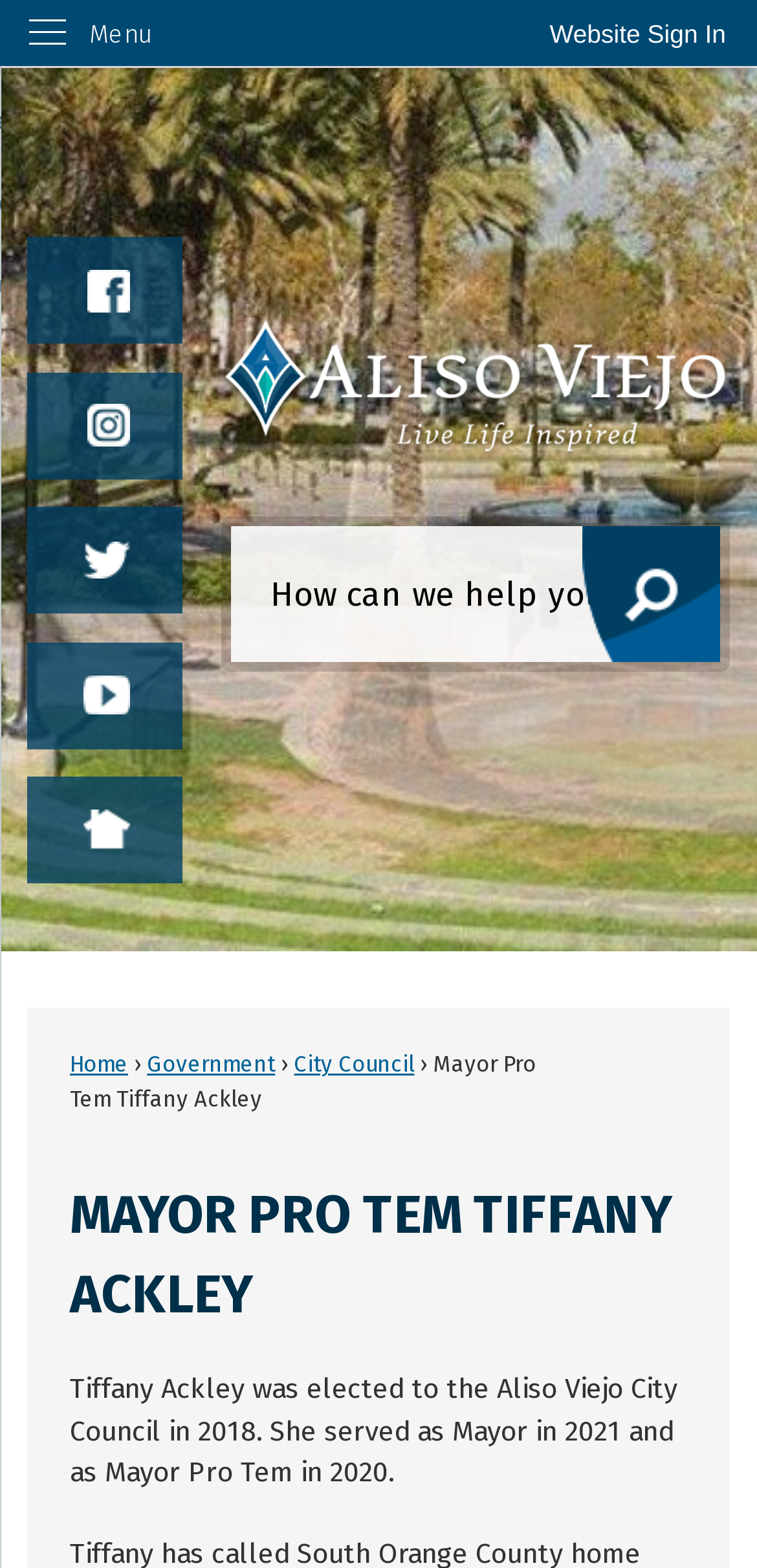Give a full account of the webpage's elements and their arrangement.

The webpage is about Mayor Pro Tem Tiffany Ackley of Aliso Viejo, CA. At the top left corner, there is a "Skip to Main Content" link. Next to it, on the top right corner, is a "Website Sign In" button. Below the sign-in button, there is a vertical menu with the label "Menu".

The main content area is divided into three sections. The left section contains a list of links, including "Homepage", "Home", "Government", "City Council", and others. The "Homepage" link has an associated image. Below these links, there is a section with the title "MAYOR PRO TEM TIFFANY ACKLEY" and a brief biography of Tiffany Ackley.

The middle section has a search function, which includes a search box and a "Search" button with an associated image. Above the search function, there is a section with links to the city's social media profiles, including Facebook, Instagram, Twitter, YouTube, and NextDoor. These links are arranged vertically and have associated images.

The overall layout of the webpage is organized, with clear headings and concise text. The use of images and icons adds visual appeal to the page.